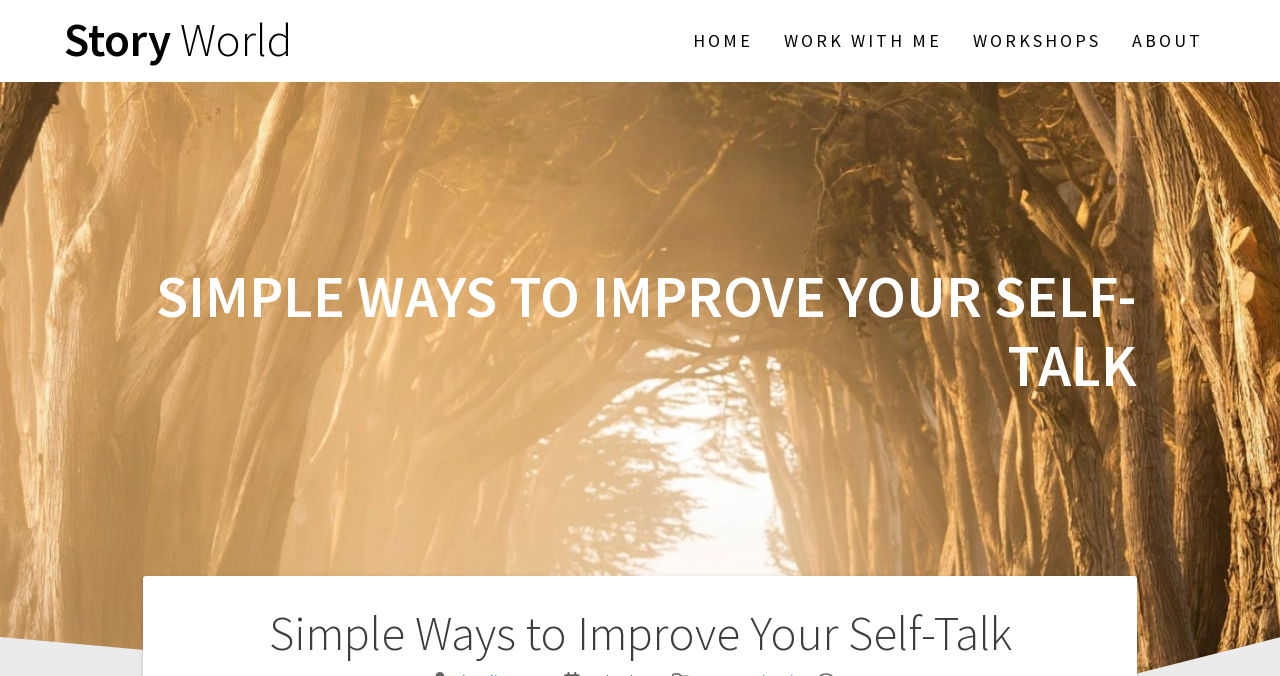Please provide a one-word or phrase answer to the question: 
What is the position of the 'Story World' link?

Top left